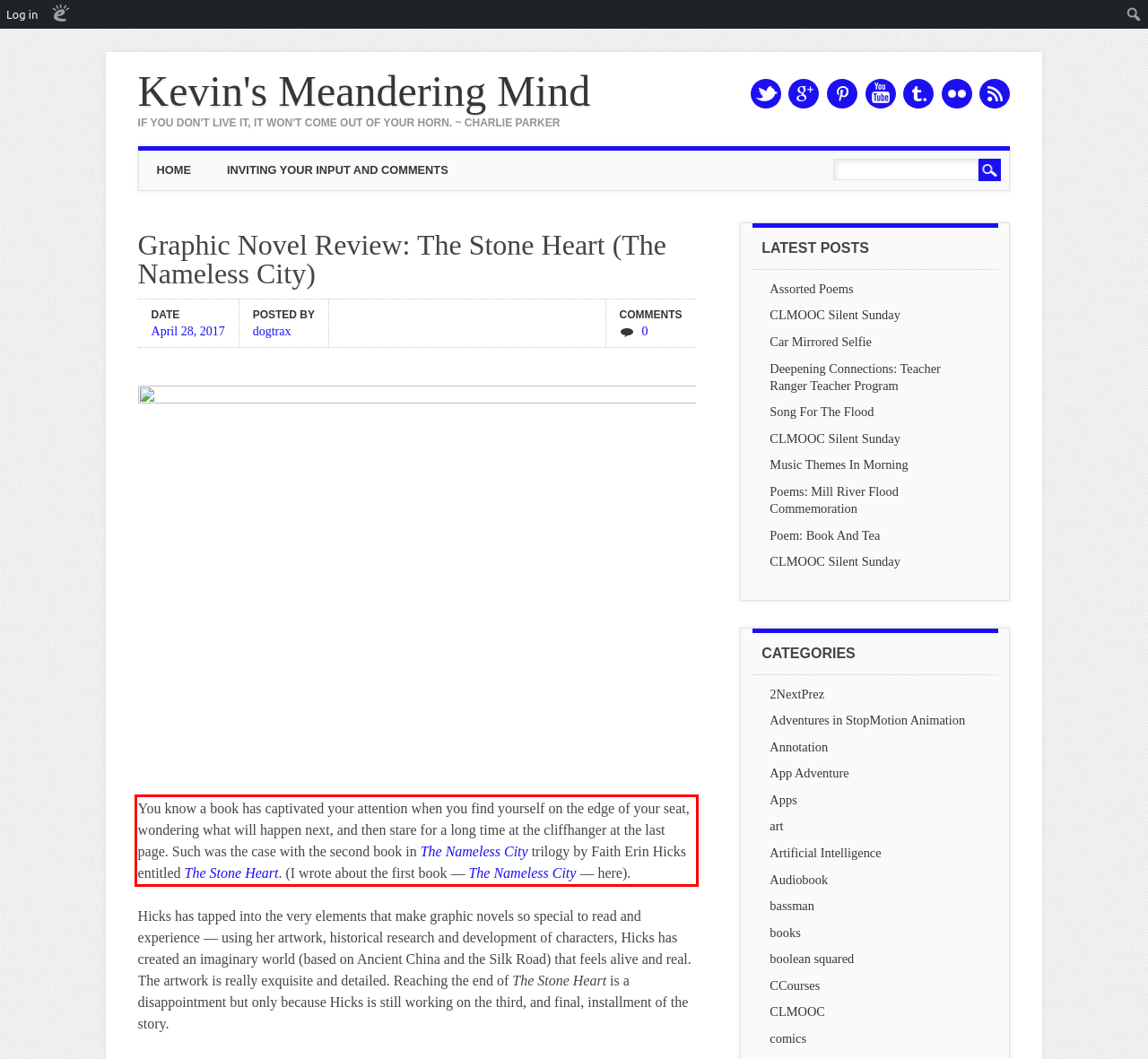Locate the red bounding box in the provided webpage screenshot and use OCR to determine the text content inside it.

You know a book has captivated your attention when you find yourself on the edge of your seat, wondering what will happen next, and then stare for a long time at the cliffhanger at the last page. Such was the case with the second book in The Nameless City trilogy by Faith Erin Hicks entitled The Stone Heart. (I wrote about the first book — The Nameless City — here).